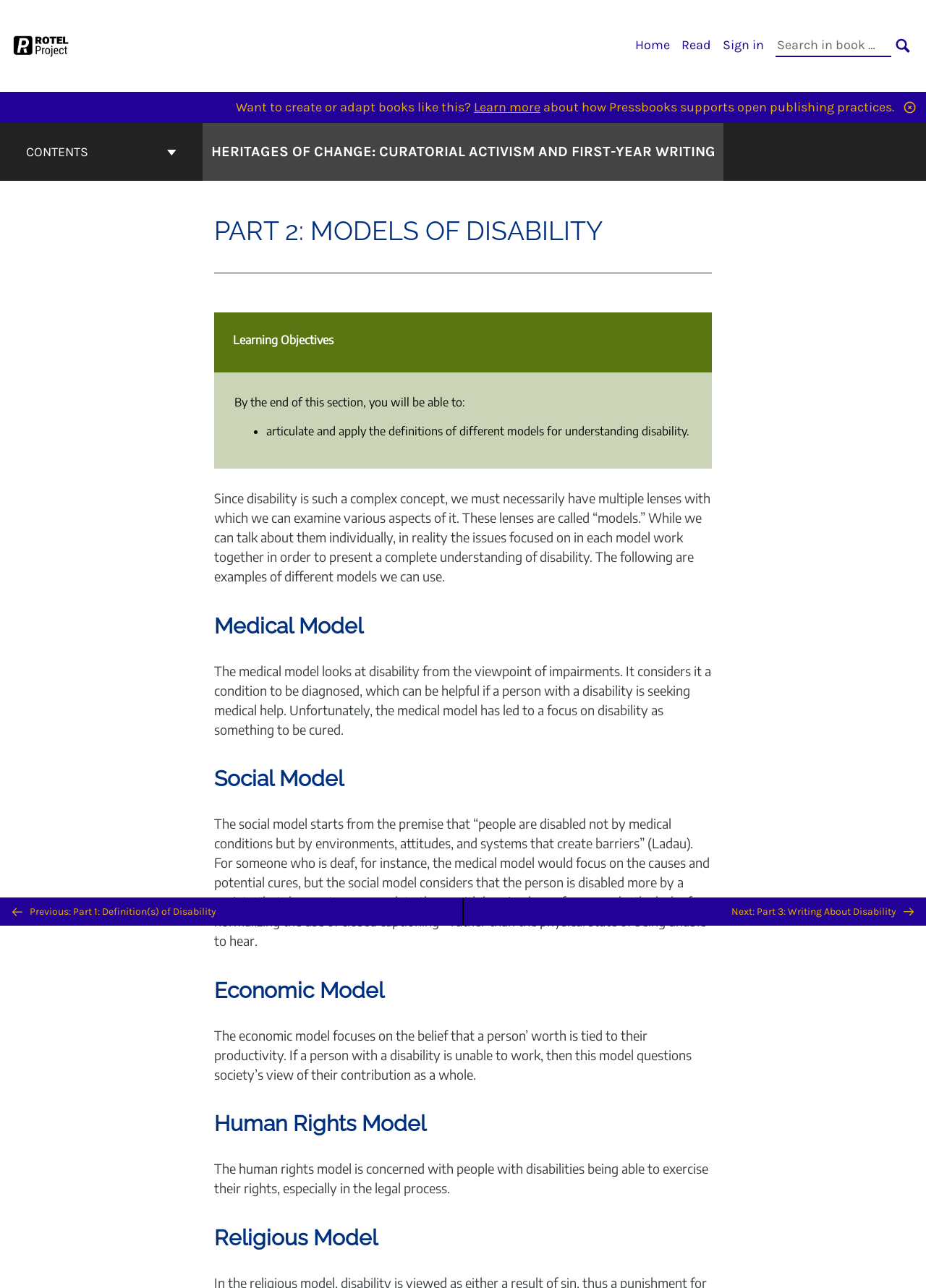What is the purpose of the button 'CONTENTS'?
Please answer using one word or phrase, based on the screenshot.

To navigate book contents